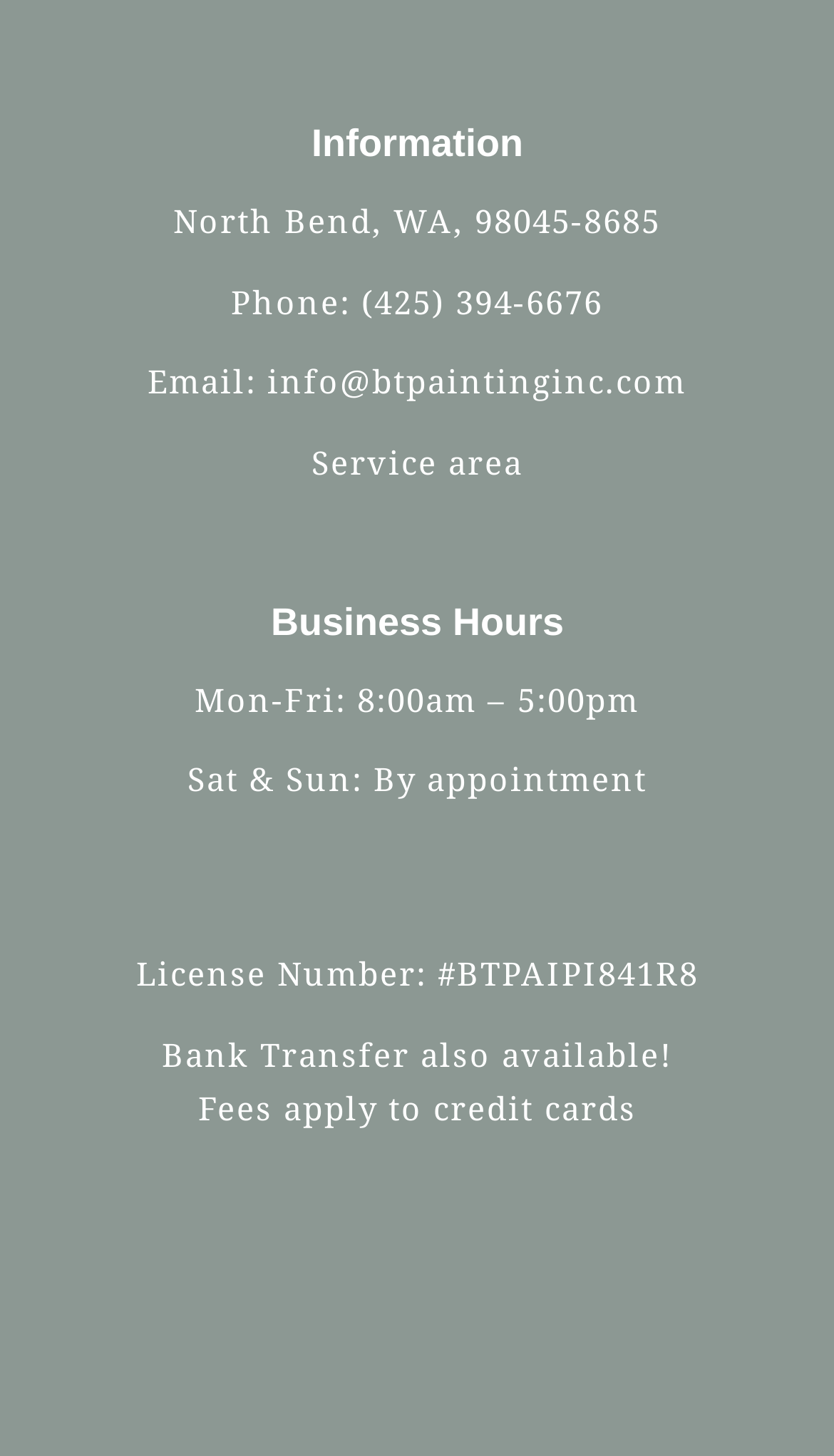What are the business hours on Monday to Friday?
We need a detailed and meticulous answer to the question.

I found the business hours by looking at the 'Business Hours' heading and the corresponding text 'Mon-Fri: 8:00am – 5:00pm'.